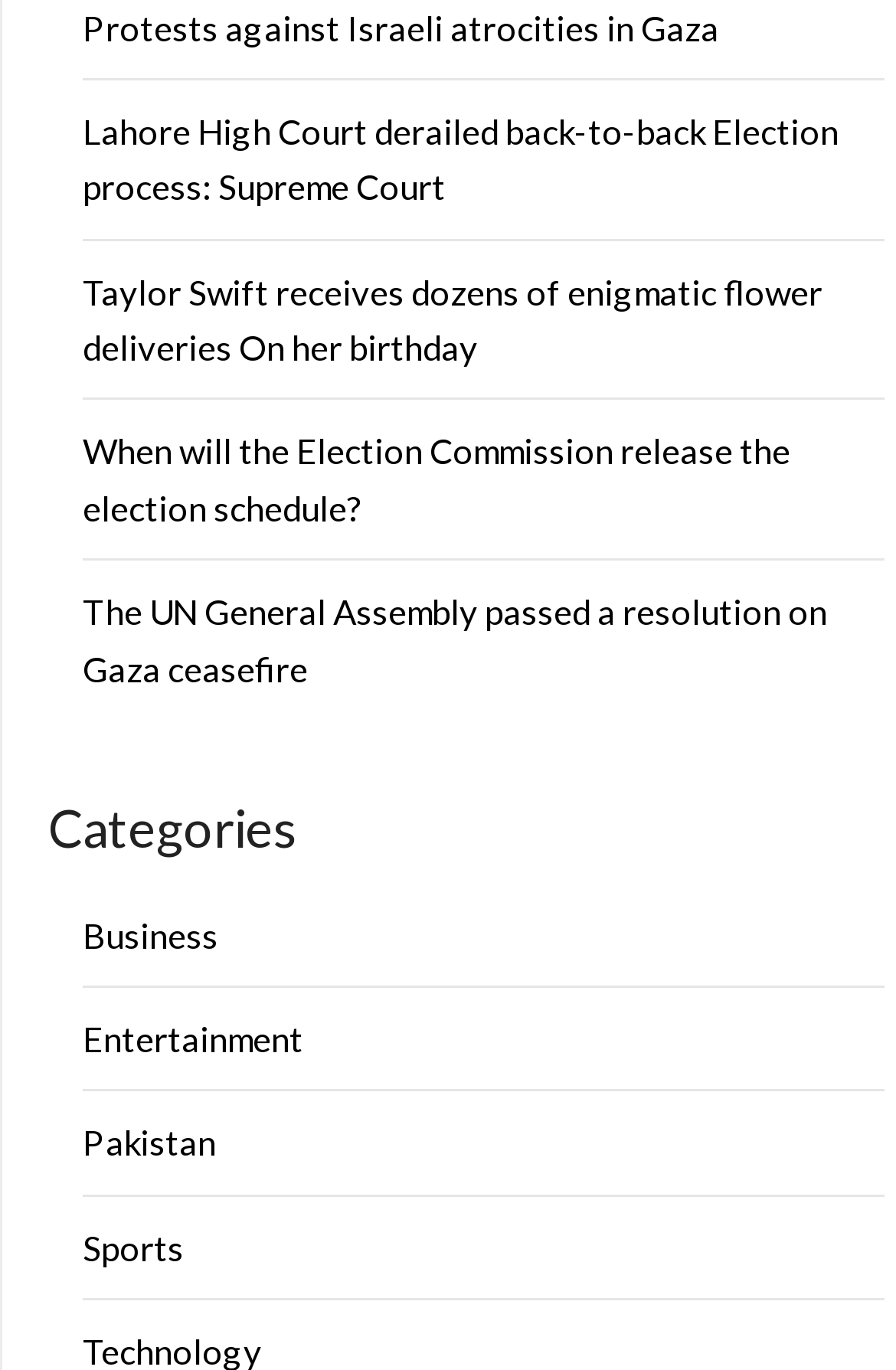Please identify the bounding box coordinates of the area that needs to be clicked to follow this instruction: "Explore business news".

[0.092, 0.667, 0.244, 0.697]